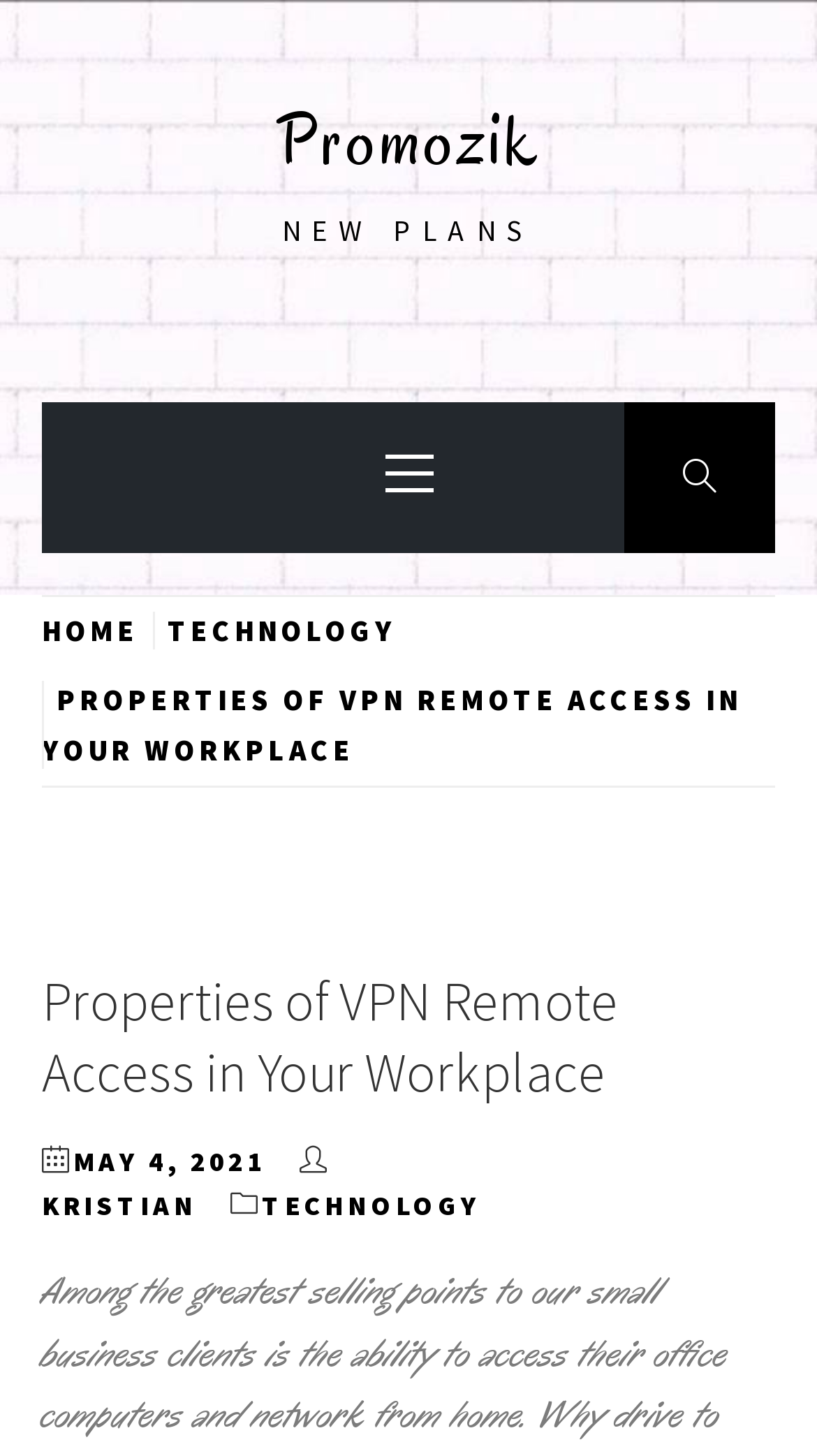Explain the webpage in detail, including its primary components.

The webpage is about the properties of VPN remote access in the workplace, with the title "Properties of VPN Remote Access in Your Workplace" prominently displayed at the top. Below the title, there is a breadcrumb navigation menu with links to "HOME", "TECHNOLOGY", and the current page. 

To the top right, there is a primary menu with an icon and a link to "NEW PLANS". Next to it, there is a link with a icon. 

The main content of the page is divided into sections, with a heading "Properties of VPN Remote Access in Your Workplace" at the top. Below the heading, there are links to the author "KRISTIAN", the category "TECHNOLOGY", and the publication date "MAY 4, 2021". 

At the very top, there is a link to the website's homepage, "Promozik", and a link with an icon to the right.